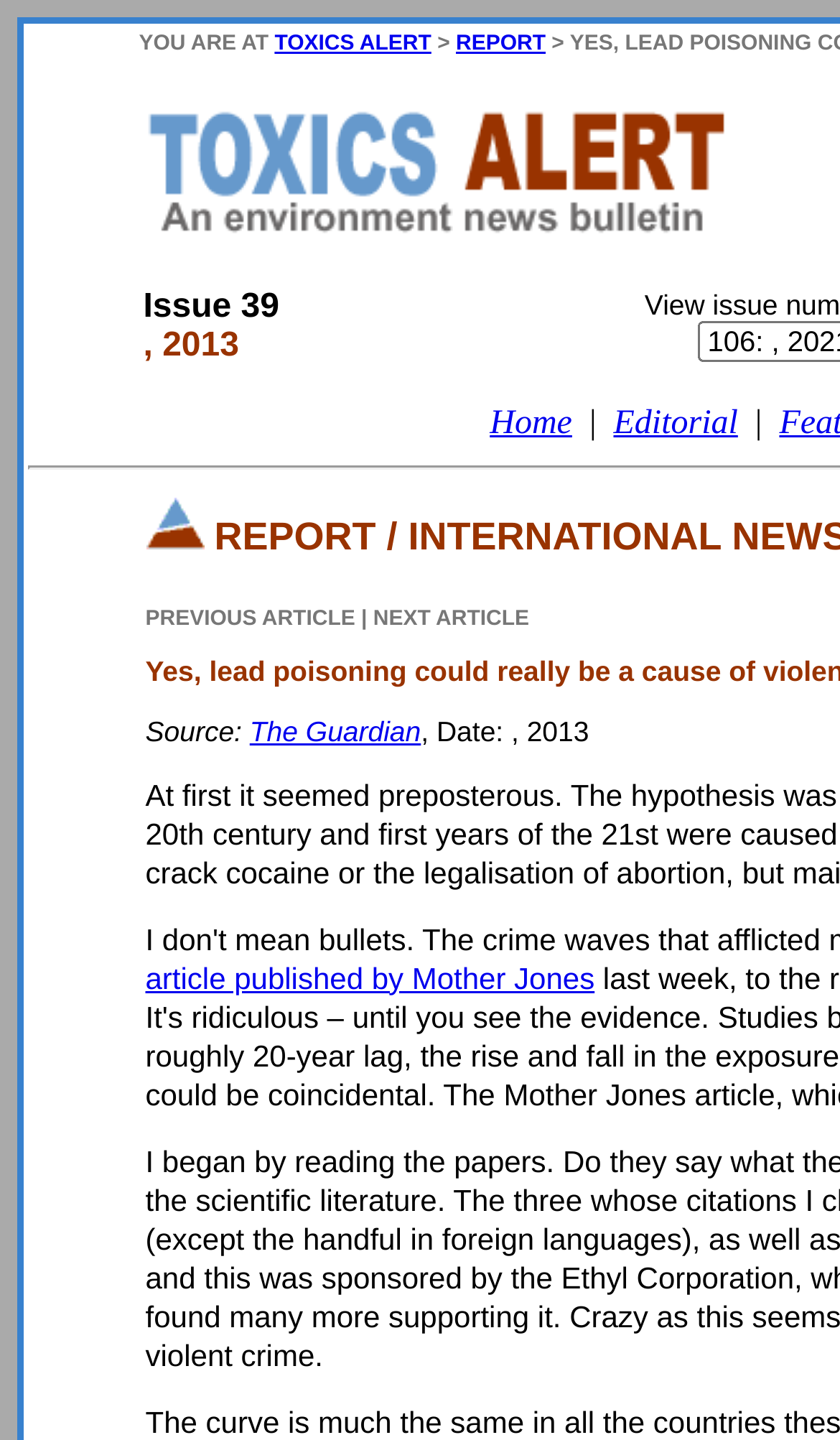Provide the bounding box coordinates for the UI element described in this sentence: "Leadership". The coordinates should be four float values between 0 and 1, i.e., [left, top, right, bottom].

None